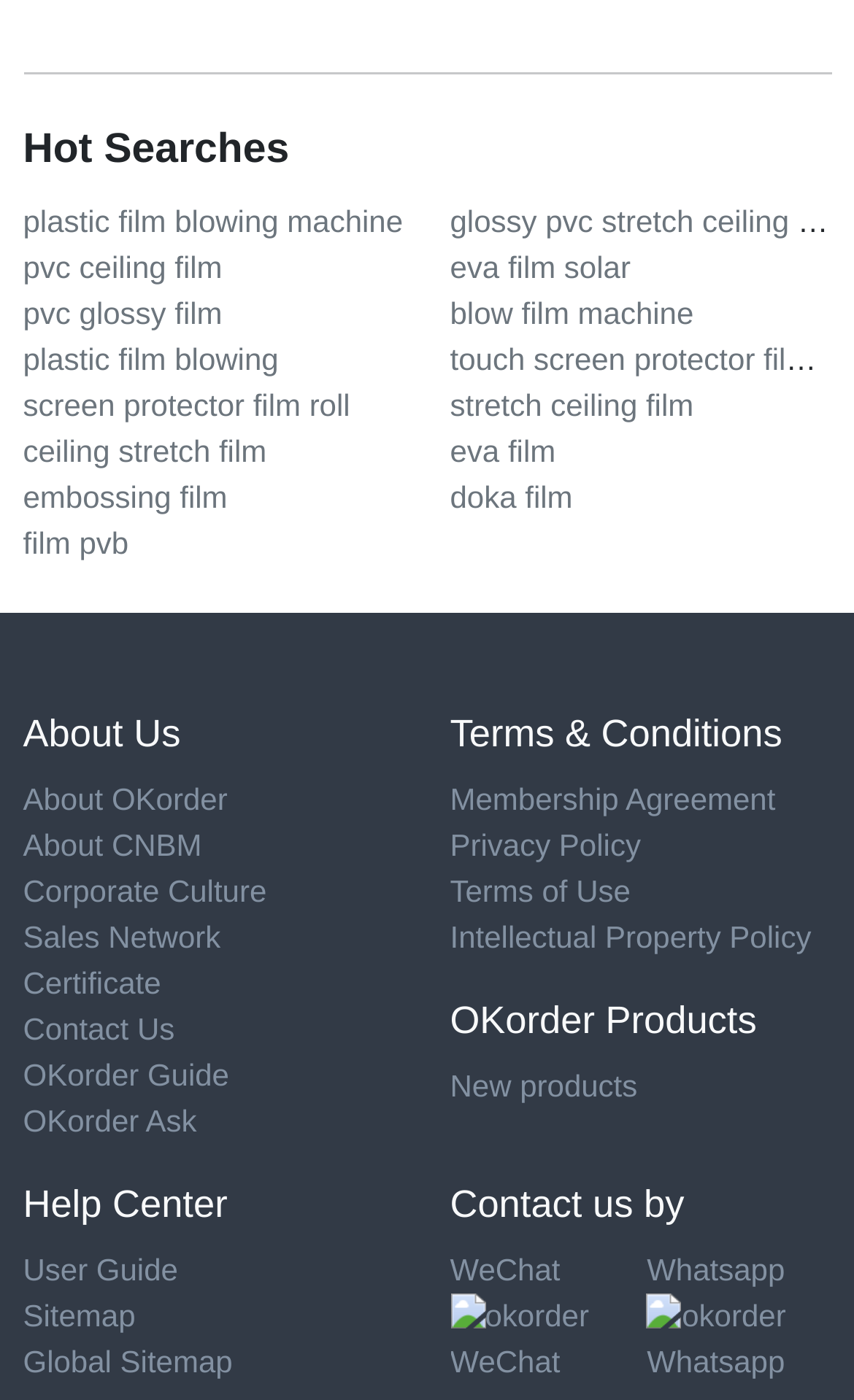Locate the bounding box coordinates of the clickable part needed for the task: "go to 'About Us'".

[0.027, 0.507, 0.211, 0.539]